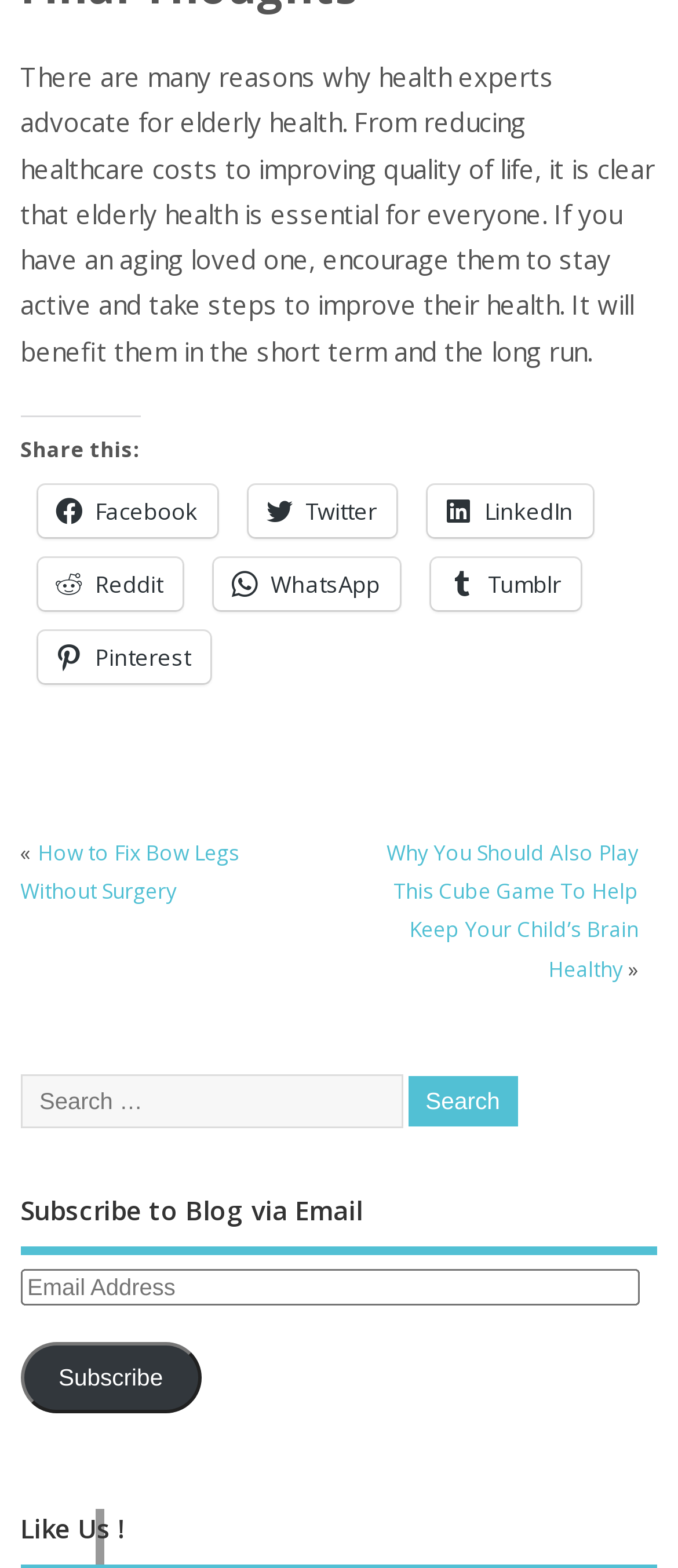Based on what you see in the screenshot, provide a thorough answer to this question: What is the purpose of the searchbox?

The searchbox is located at the bottom of the page and is accompanied by a 'Search' button. Its purpose is to allow users to search for specific content within the blog.